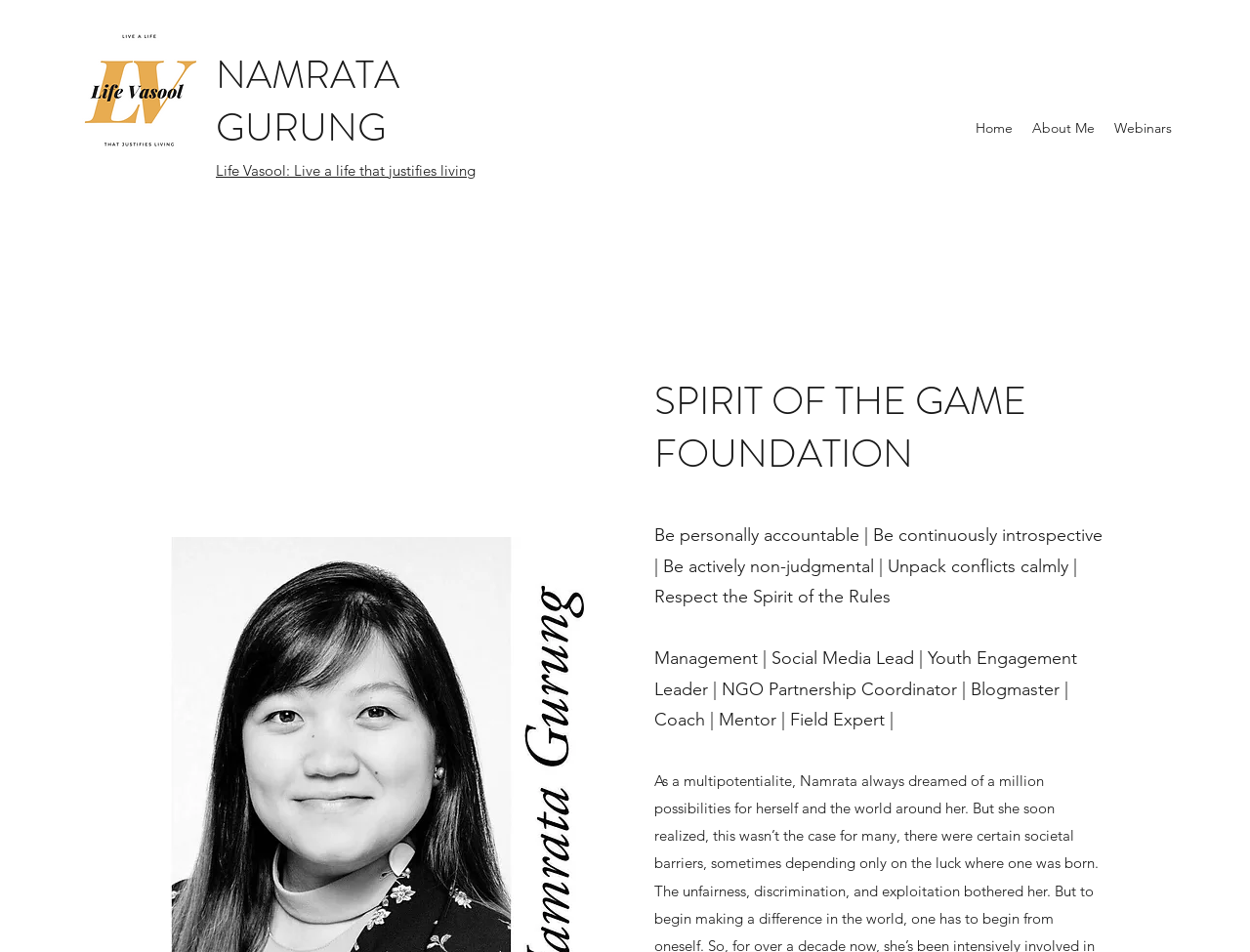Illustrate the webpage's structure and main components comprehensively.

The webpage is about the Spirit of the Game Foundation, specifically highlighting Namrata Gurung. At the top left corner, there is a logo image, "logo2lv.png". Next to the logo, there are two links, "NAMRATA GURUNG" and "Life Vasool: Live a life that justifies living", positioned horizontally.

On the top right side, there is a navigation menu labeled "Site", which contains three links: "Home", "About Me", and "Webinars". These links are aligned horizontally.

Below the navigation menu, there is a prominent heading "SPIRIT OF THE GAME FOUNDATION" centered on the page. Underneath the heading, there are two blocks of text. The first block describes the foundation's principles, listing five key values: being personally accountable, continuously introspective, actively non-judgmental, unpacking conflicts calmly, and respecting the Spirit of the Rules. The second block of text lists various roles, including Management, Social Media Lead, Youth Engagement Leader, NGO Partnership Coordinator, Blogmaster, Coach, Mentor, and Field Expert.

Overall, the webpage appears to be a personal or professional website for Namrata Gurung, showcasing her involvement with the Spirit of the Game Foundation and highlighting its core values and roles.